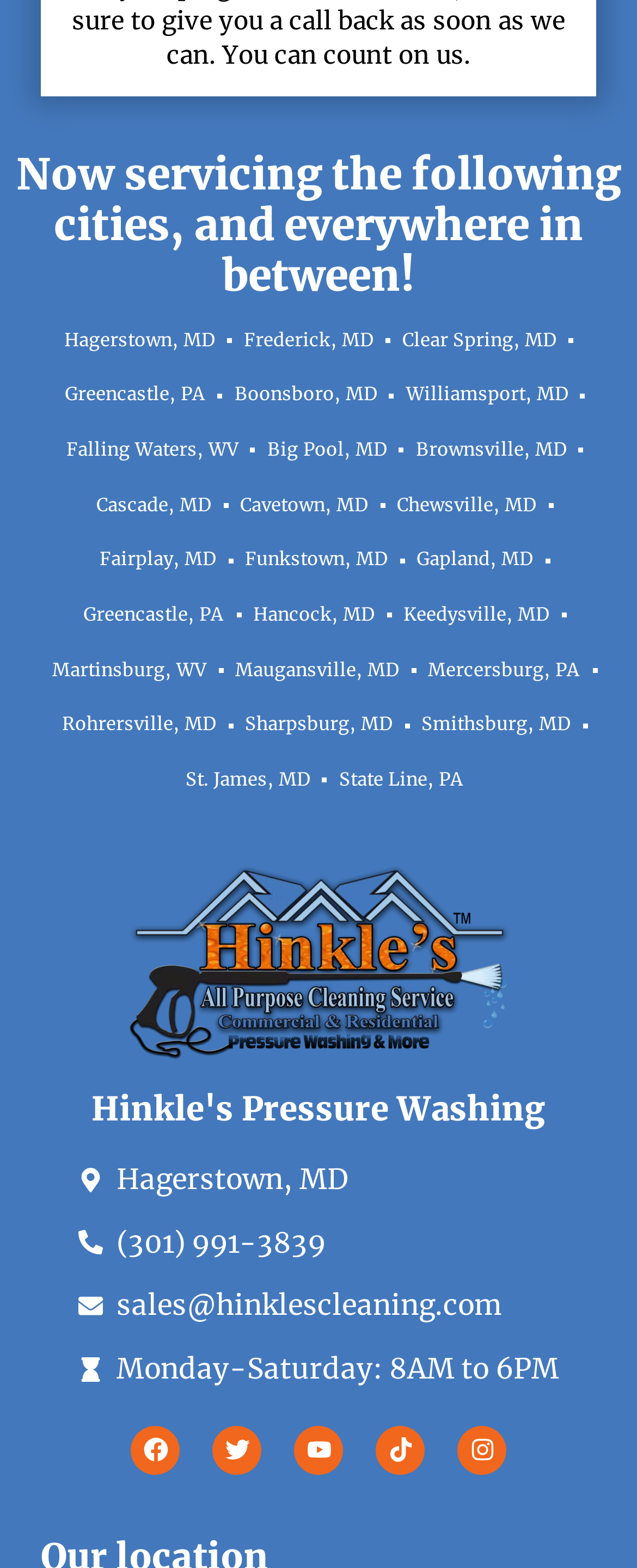What social media platforms are listed?
Provide a detailed answer to the question using information from the image.

The social media platforms can be found in the link elements with the text 'Facebook', 'Twitter', 'Youtube', 'Tiktok', and 'Instagram'. These elements are located at the bottom of the page, suggesting that they represent the company's social media presence.